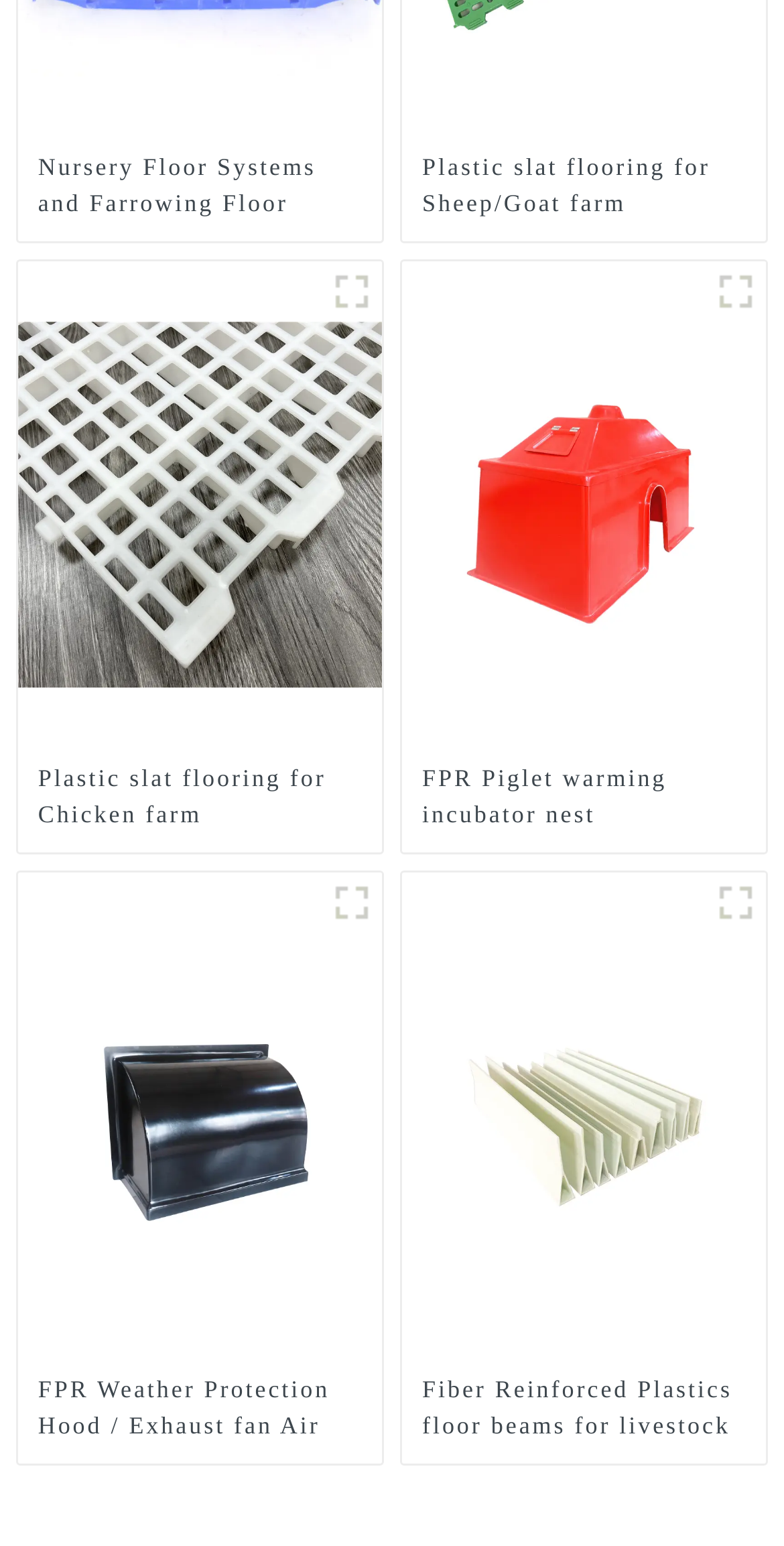Identify the bounding box coordinates for the element you need to click to achieve the following task: "View Nursery Floor Systems and Farrowing Floor Systems". The coordinates must be four float values ranging from 0 to 1, formatted as [left, top, right, bottom].

[0.048, 0.097, 0.462, 0.143]